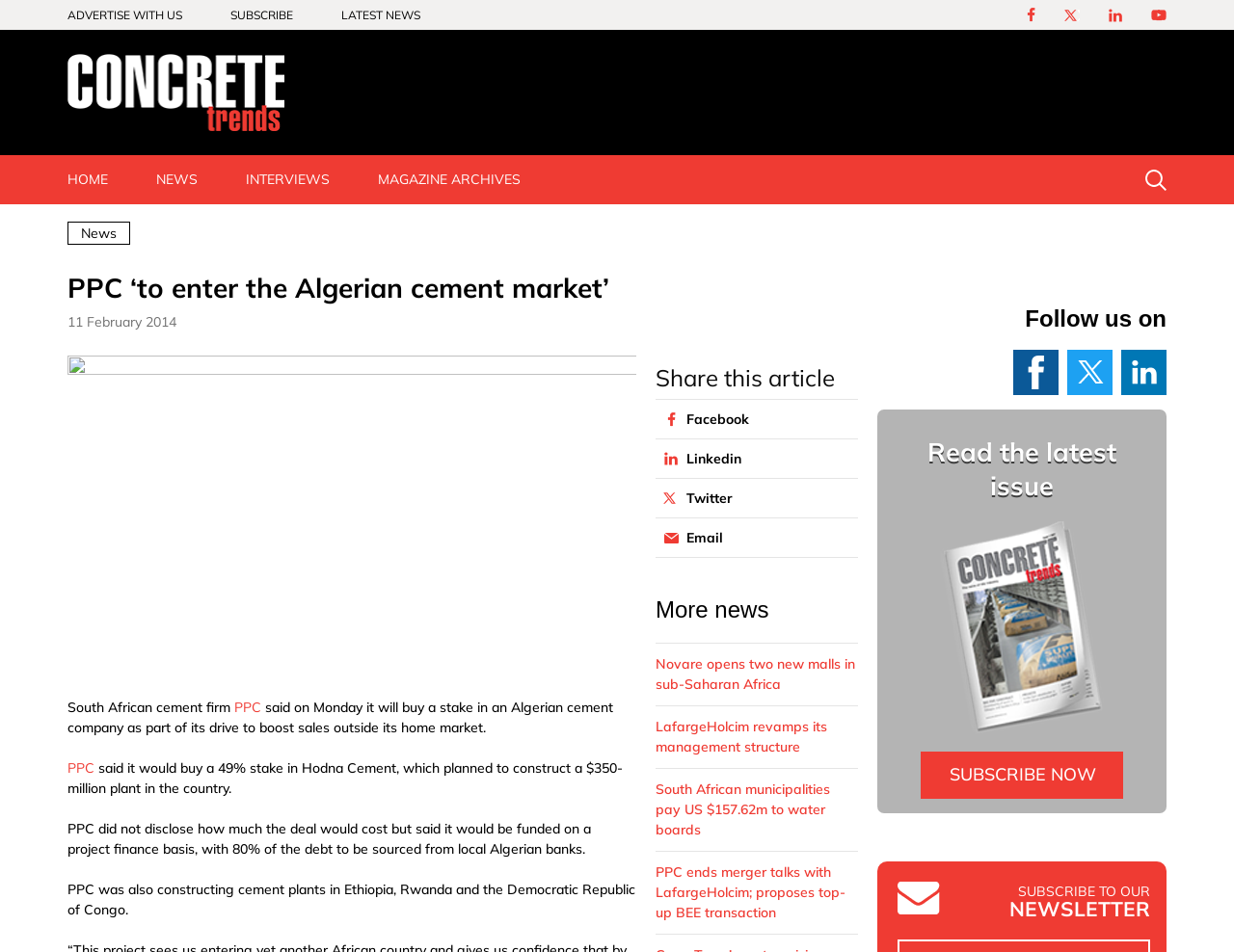Determine the bounding box coordinates for the UI element described. Format the coordinates as (top-left x, top-left y, bottom-right x, bottom-right y) and ensure all values are between 0 and 1. Element description: LafargeHolcim revamps its management structure

[0.531, 0.753, 0.695, 0.807]